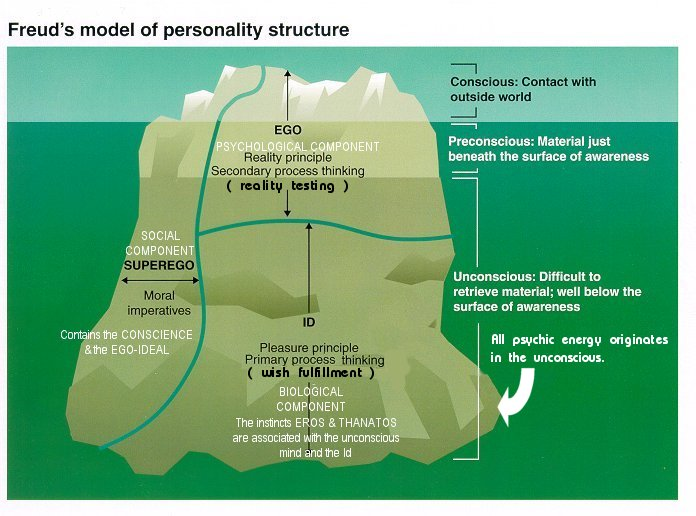Based on the visual content of the image, answer the question thoroughly: Where does all psychic energy originate from?

According to Freud's theory, as described in the caption, all psychic energy originates in the unconscious, which is the largest portion of the psyche and contains repressed material that significantly influences behavior.